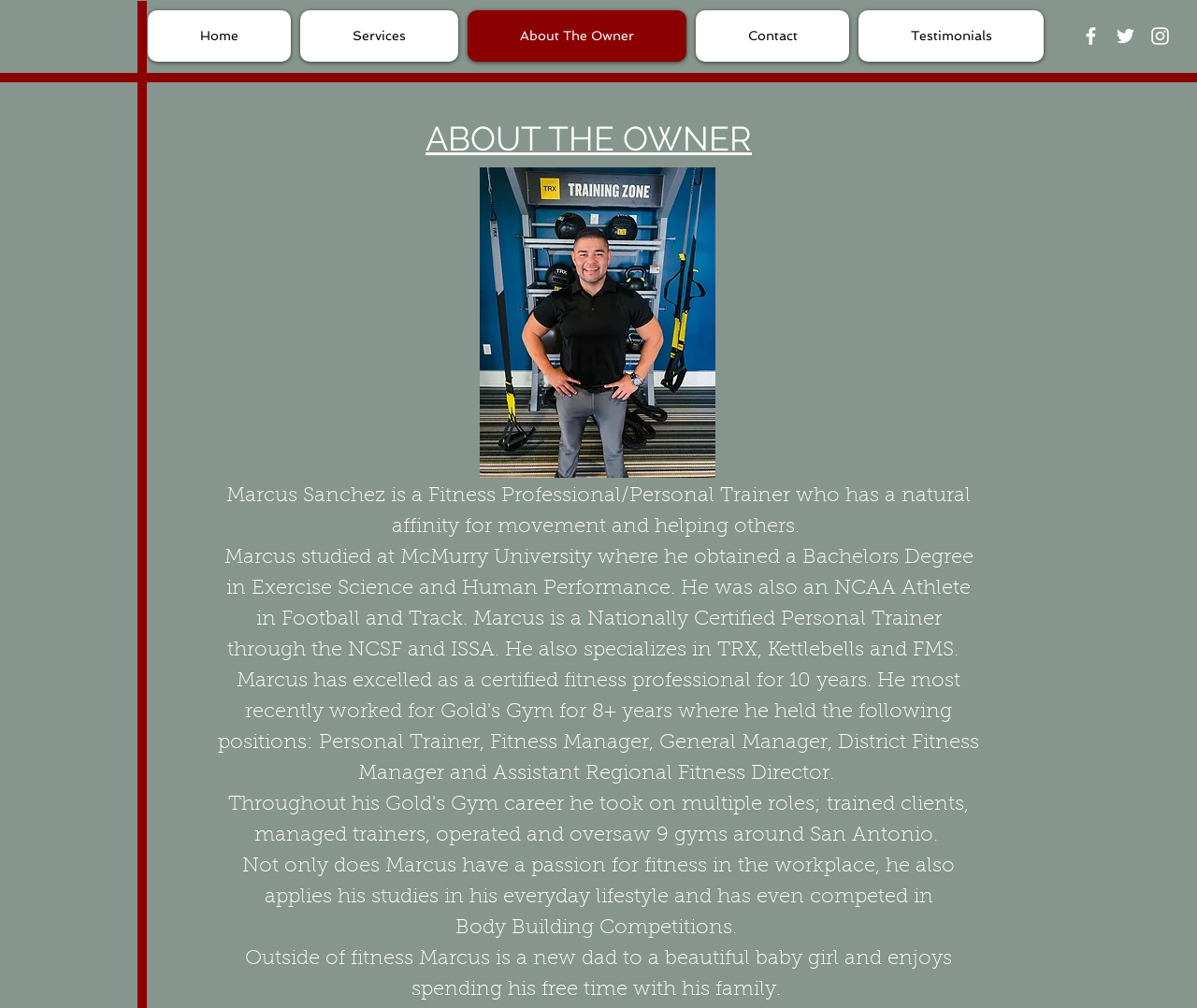Write an elaborate caption that captures the essence of the webpage.

The webpage is about the owner of FitFlex Training, Marcus Sanchez, a fitness professional and personal trainer. At the top of the page, there is a navigation menu with links to different sections of the website, including Home, Services, About The Owner, Contact, and Testimonials. 

To the right of the navigation menu, there is a social bar with links to FitFlex Training's social media profiles, represented by white Facebook, Twitter, and Instagram icons. 

Below the navigation menu, there is a large image taking up most of the width of the page, likely a photo of Marcus Sanchez. 

The main content of the page is divided into several sections, each with a heading that describes Marcus's background, experience, and interests. The first section has a heading "ABOUT THE OWNER" and introduces Marcus as a fitness professional with a natural affinity for movement and helping others. 

The following sections describe Marcus's education, certifications, and work experience, including his time at Gold's Gym where he held various positions. The text also mentions his passion for fitness, his competitive experience in bodybuilding, and his personal life as a new father.